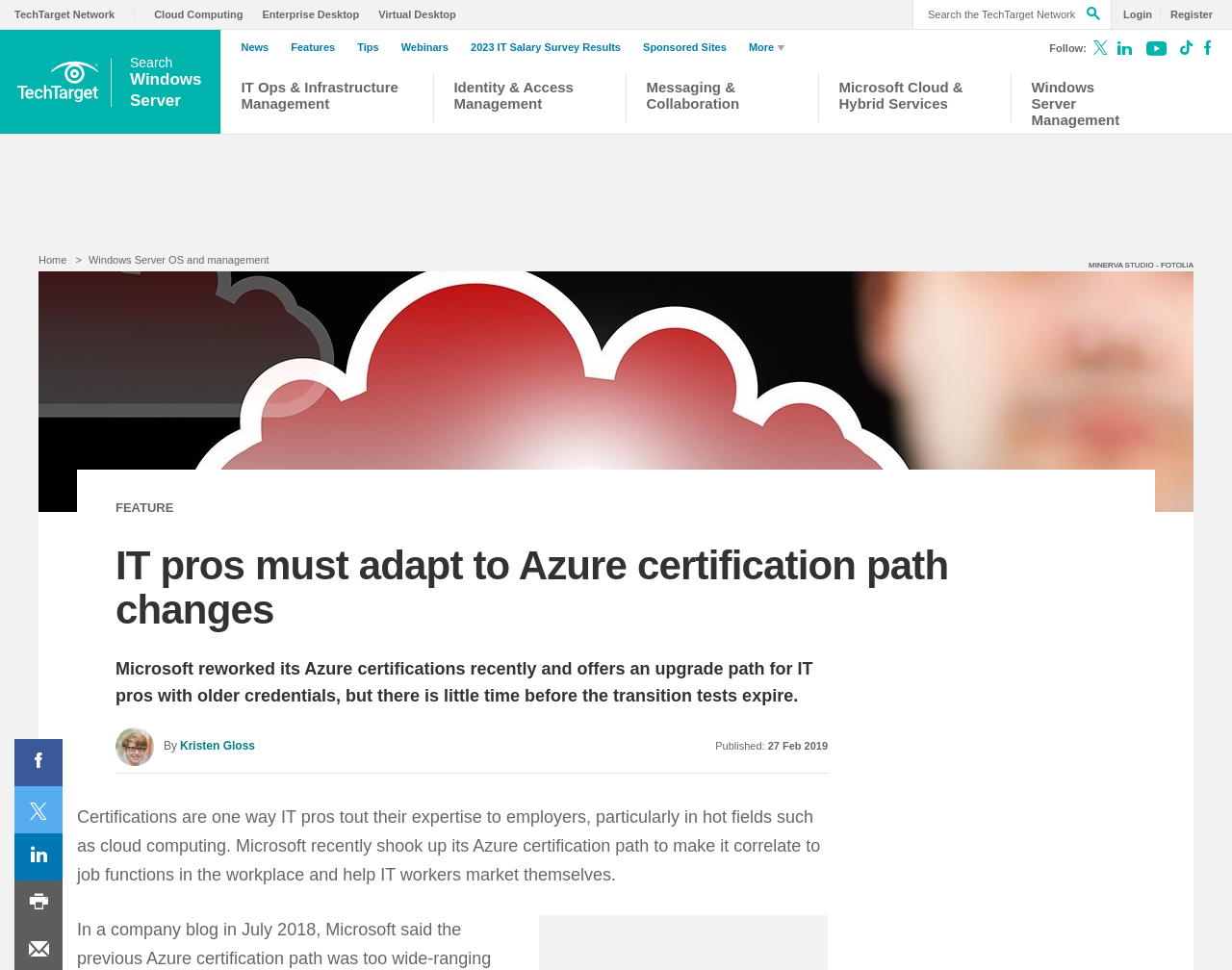Please identify the bounding box coordinates of the element that needs to be clicked to perform the following instruction: "Share on Facebook".

[0.012, 0.762, 0.051, 0.81]